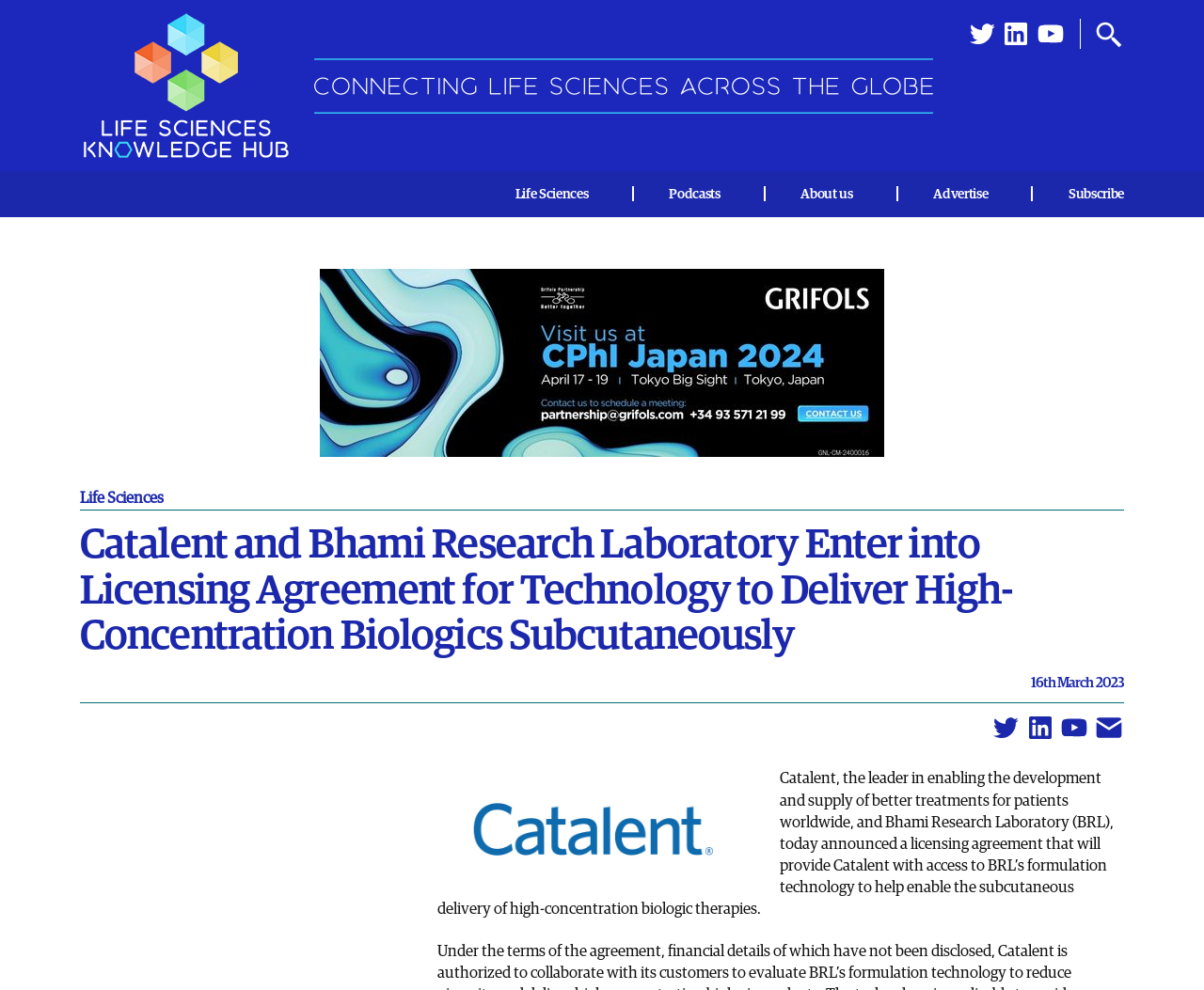Determine the bounding box coordinates of the region I should click to achieve the following instruction: "Click the Twitter link". Ensure the bounding box coordinates are four float numbers between 0 and 1, i.e., [left, top, right, bottom].

[0.803, 0.019, 0.828, 0.05]